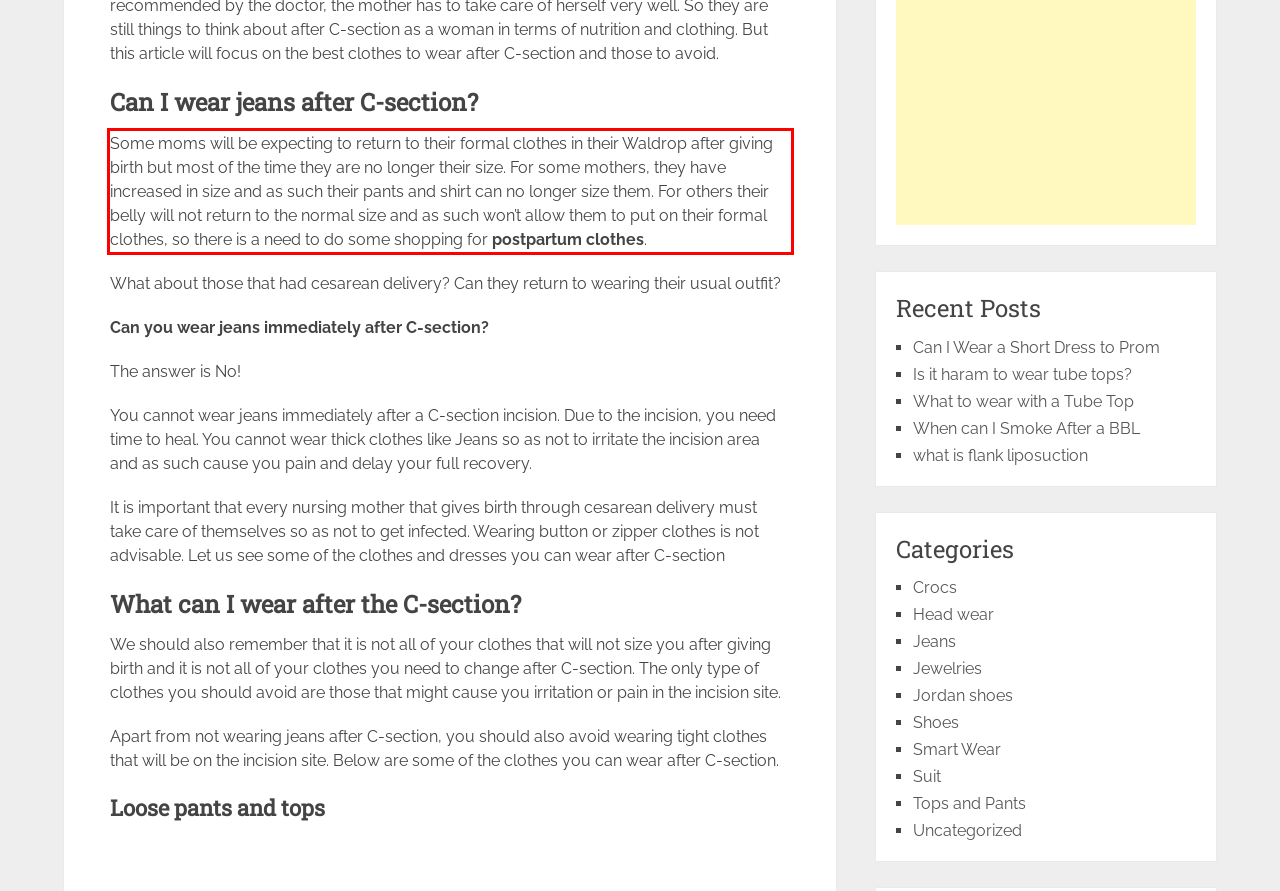Your task is to recognize and extract the text content from the UI element enclosed in the red bounding box on the webpage screenshot.

Some moms will be expecting to return to their formal clothes in their Waldrop after giving birth but most of the time they are no longer their size. For some mothers, they have increased in size and as such their pants and shirt can no longer size them. For others their belly will not return to the normal size and as such won’t allow them to put on their formal clothes, so there is a need to do some shopping for postpartum clothes.